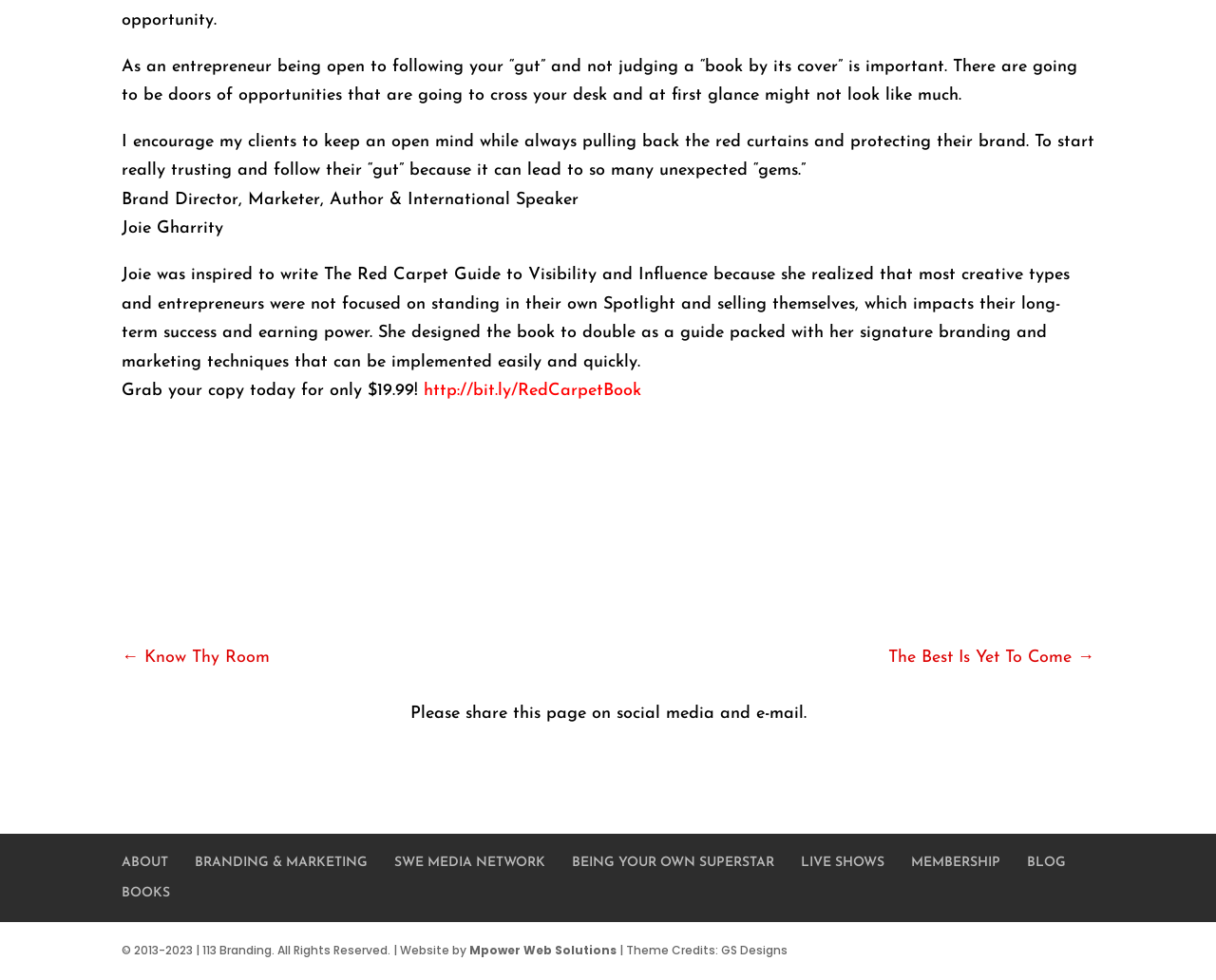Based on the element description Share your story, identify the bounding box coordinates for the UI element. The coordinates should be in the format (top-left x, top-left y, bottom-right x, bottom-right y) and within the 0 to 1 range.

None